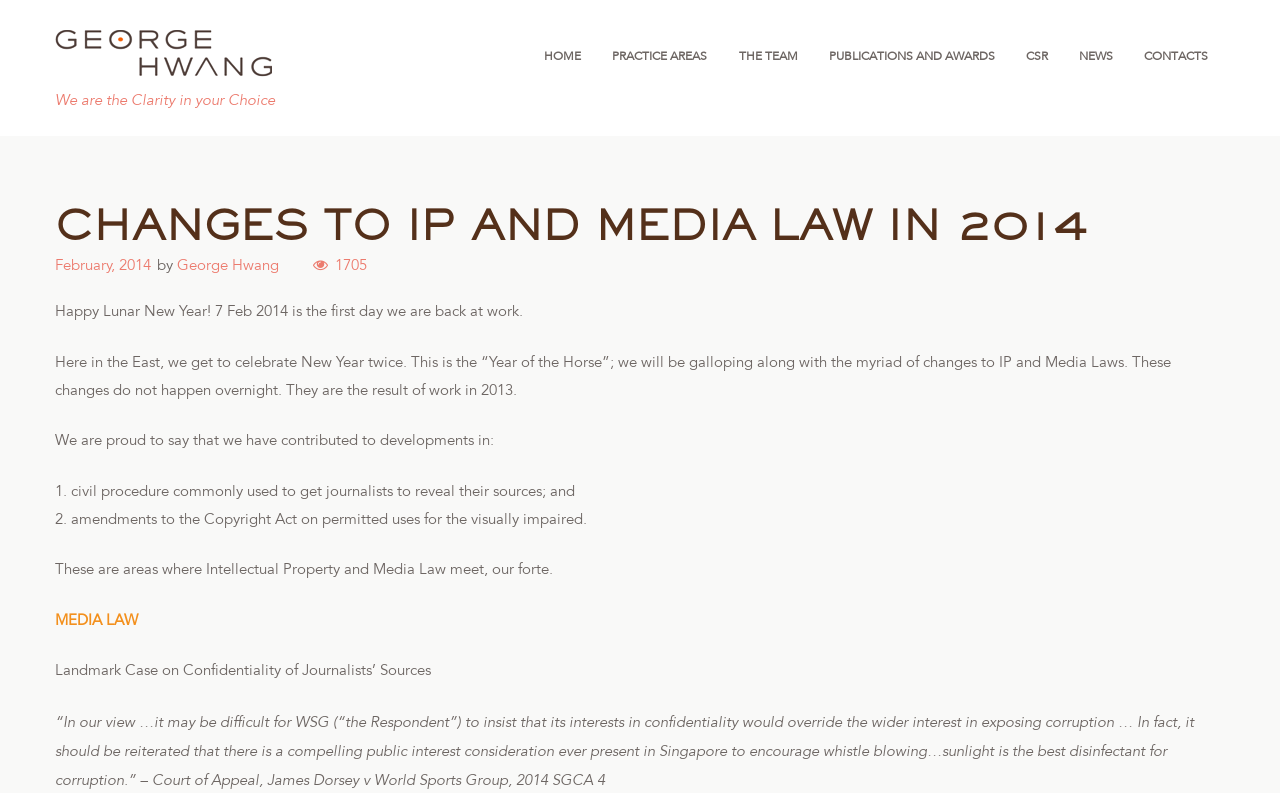Determine the coordinates of the bounding box for the clickable area needed to execute this instruction: "Learn about the team".

[0.566, 0.051, 0.634, 0.092]